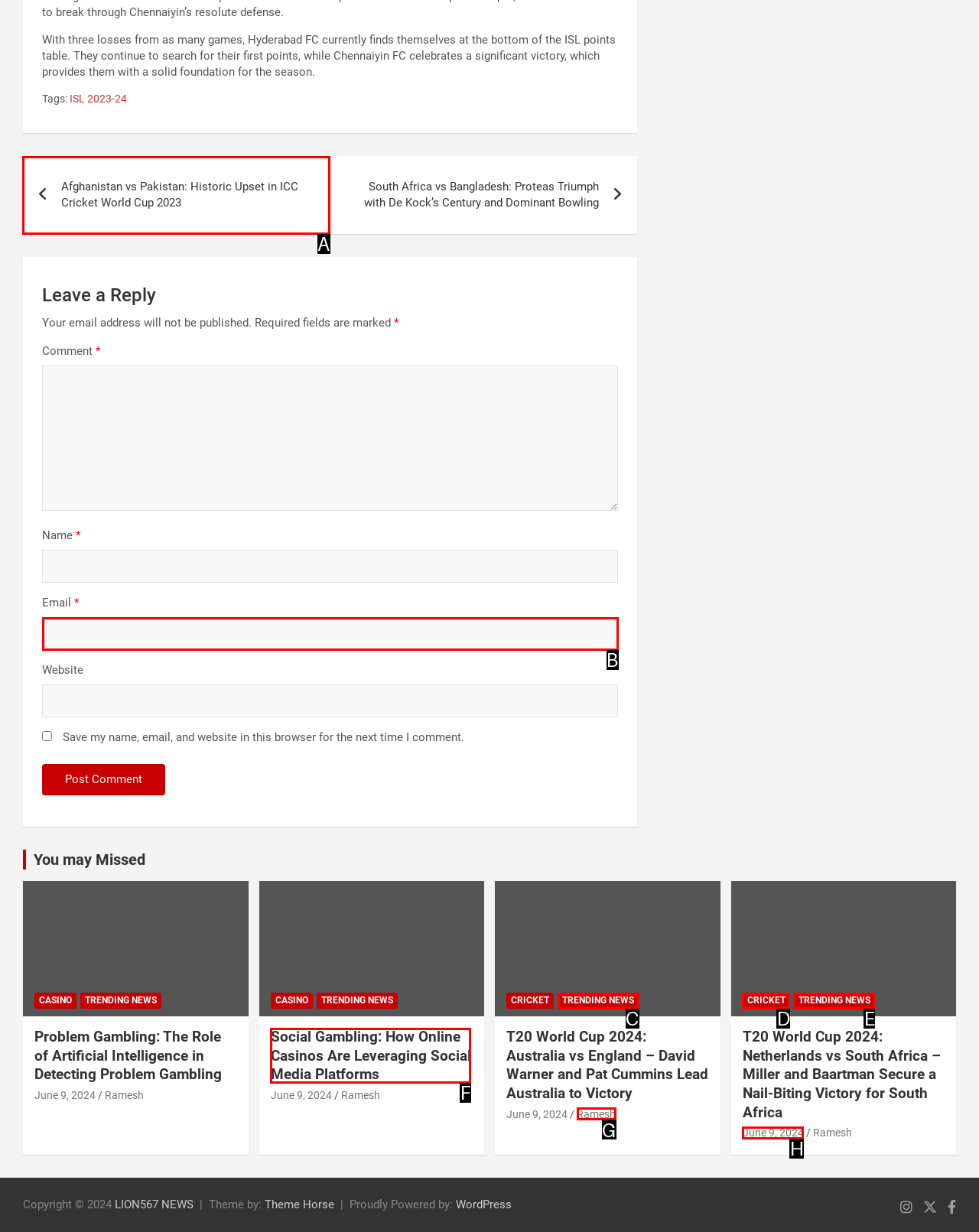Determine which UI element you should click to perform the task: Read the article about Afghanistan vs Pakistan
Provide the letter of the correct option from the given choices directly.

A